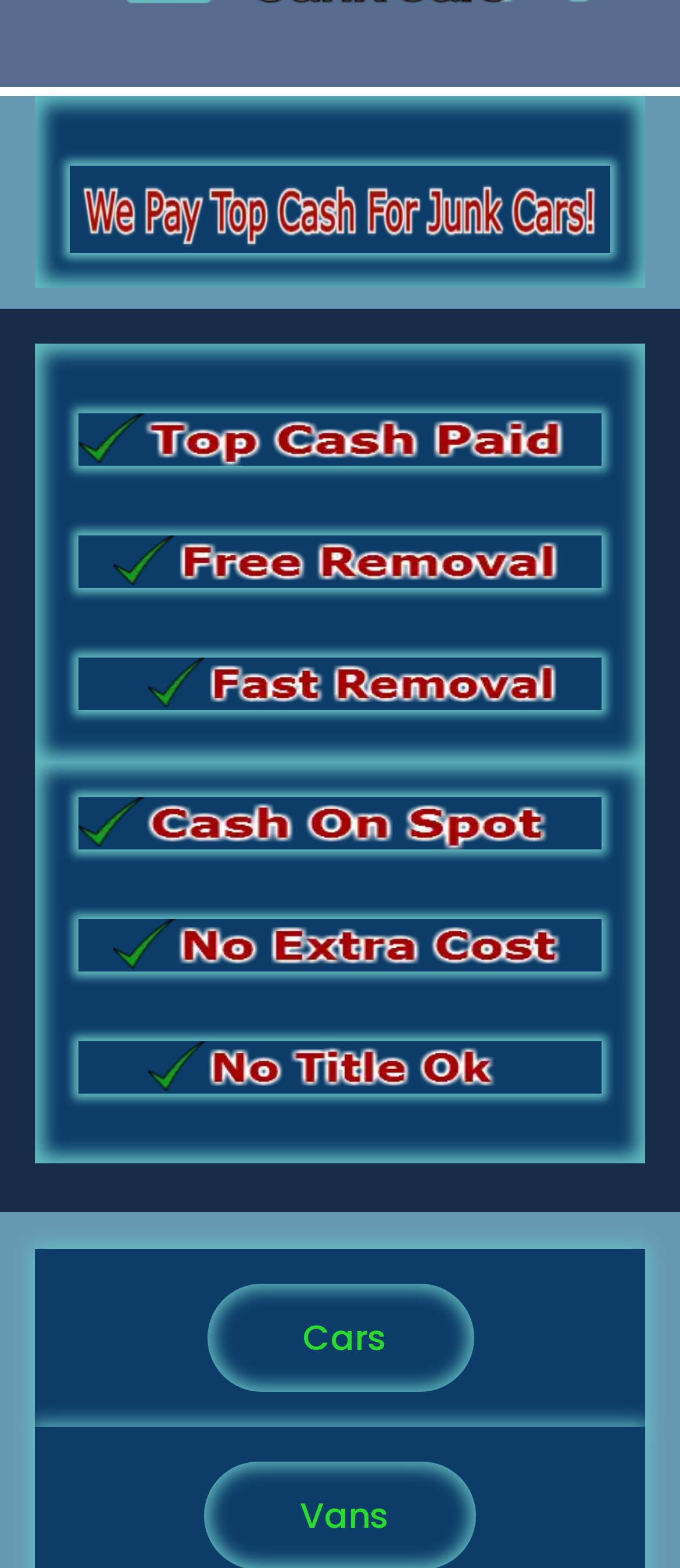Give a concise answer using one word or a phrase to the following question:
What is the common theme among the images on the webpage?

Junk cars